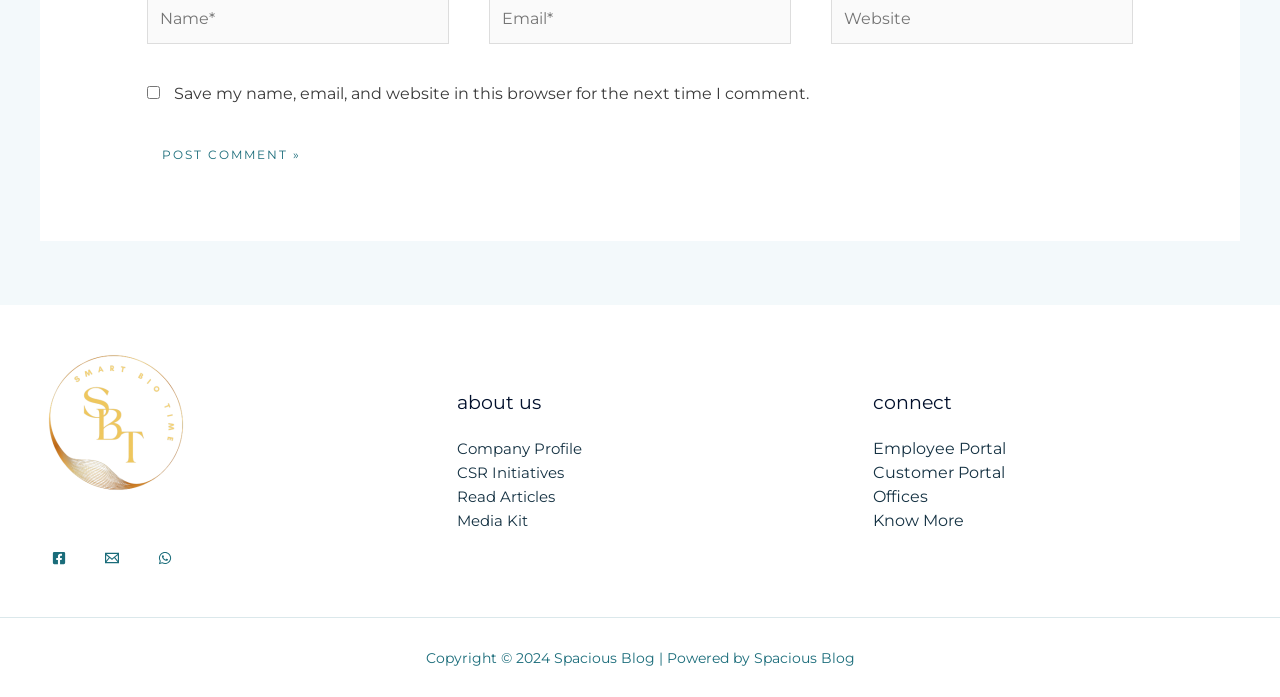From the webpage screenshot, predict the bounding box of the UI element that matches this description: "name="submit" value="Post Comment »"".

[0.115, 0.193, 0.247, 0.253]